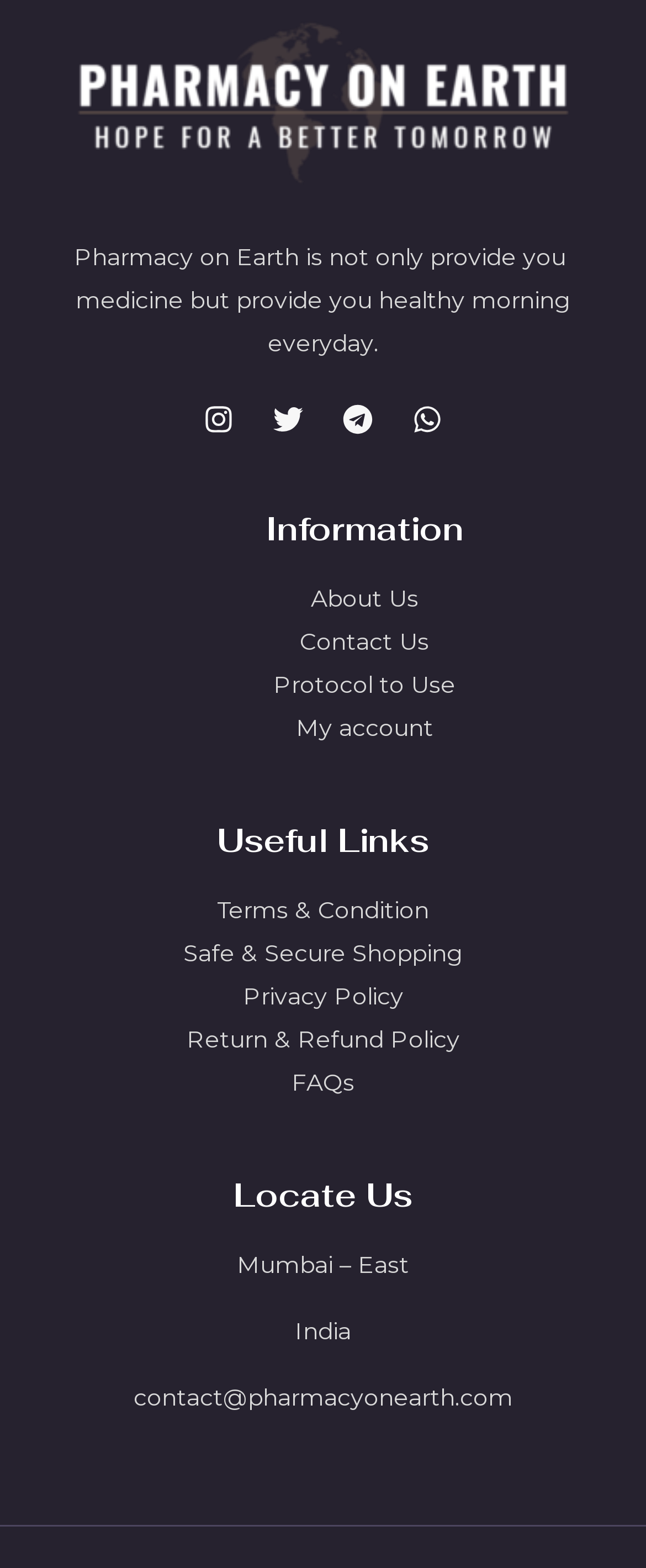Identify the bounding box coordinates for the UI element described as follows: "Редакция РМ". Ensure the coordinates are four float numbers between 0 and 1, formatted as [left, top, right, bottom].

None